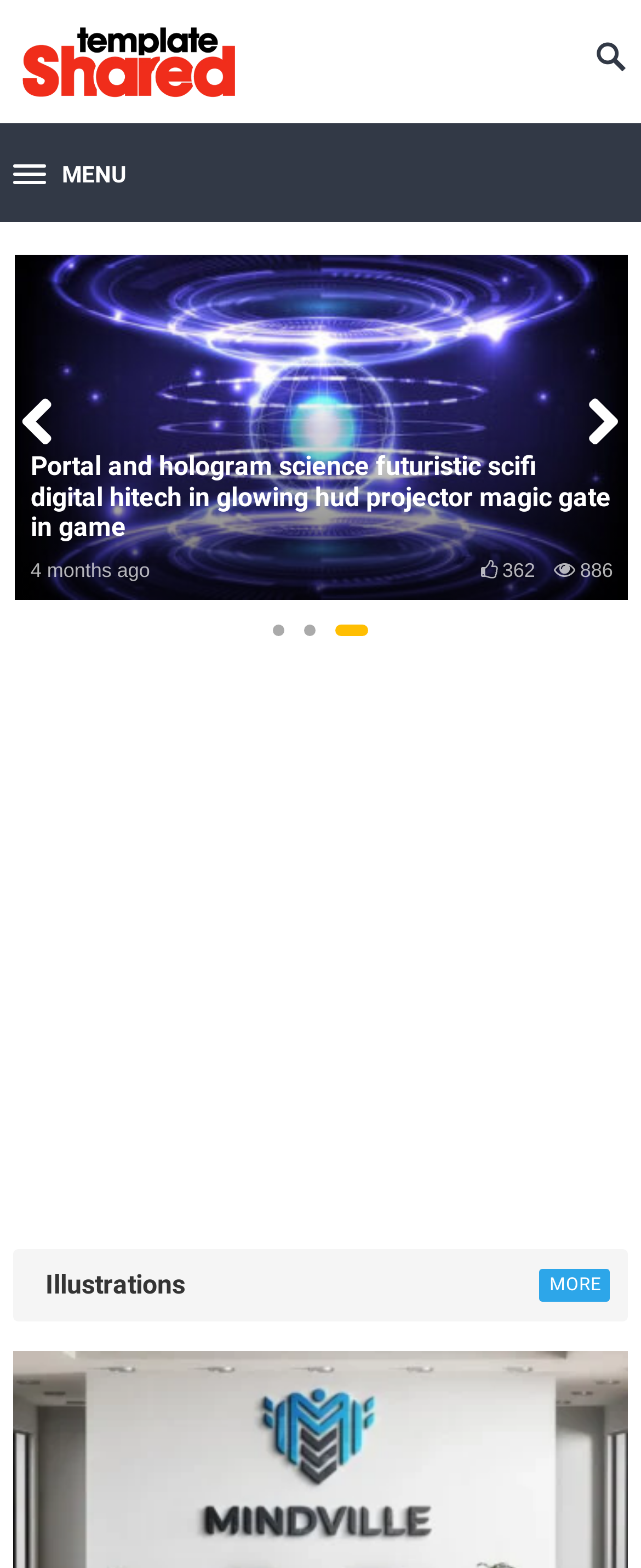What is the category of the design?
Provide an in-depth answer to the question, covering all aspects.

The category of the design can be found in the heading element which says 'Illustrations'. This heading is located near the bottom of the webpage and is a separate section from the font information.